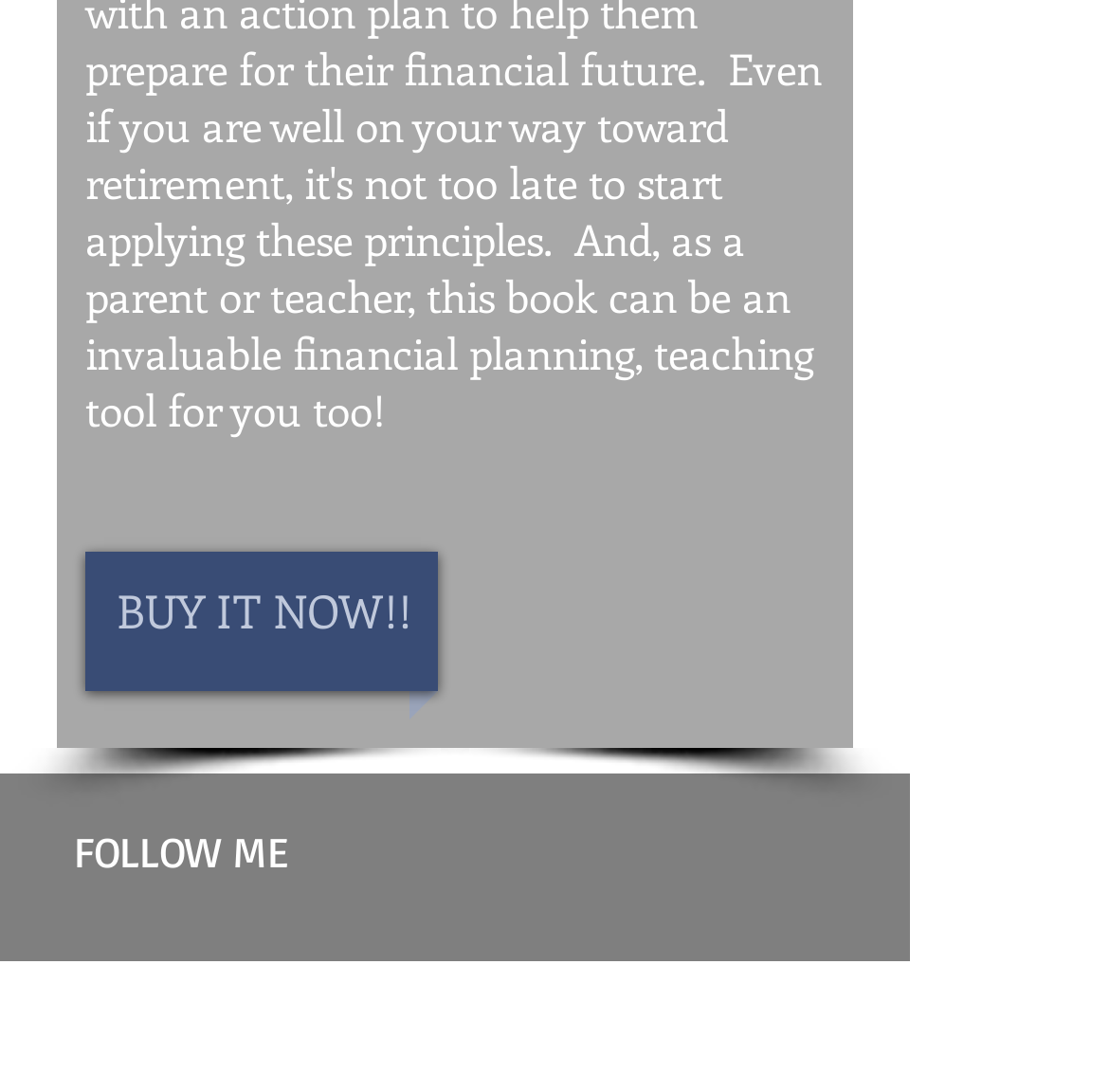Using the given description, provide the bounding box coordinates formatted as (top-left x, top-left y, bottom-right x, bottom-right y), with all values being floating point numbers between 0 and 1. Description: BUY IT NOW!!

[0.105, 0.505, 0.369, 0.617]